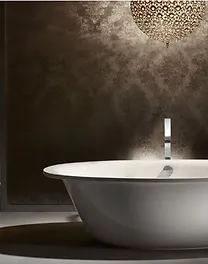Consider the image and give a detailed and elaborate answer to the question: 
What is the purpose of the light fixture above the bath?

According to the caption, the light fixture above the bath 'casts a soft glow, creating a tranquil atmosphere perfect for relaxation', which implies that its purpose is to create a peaceful ambiance.